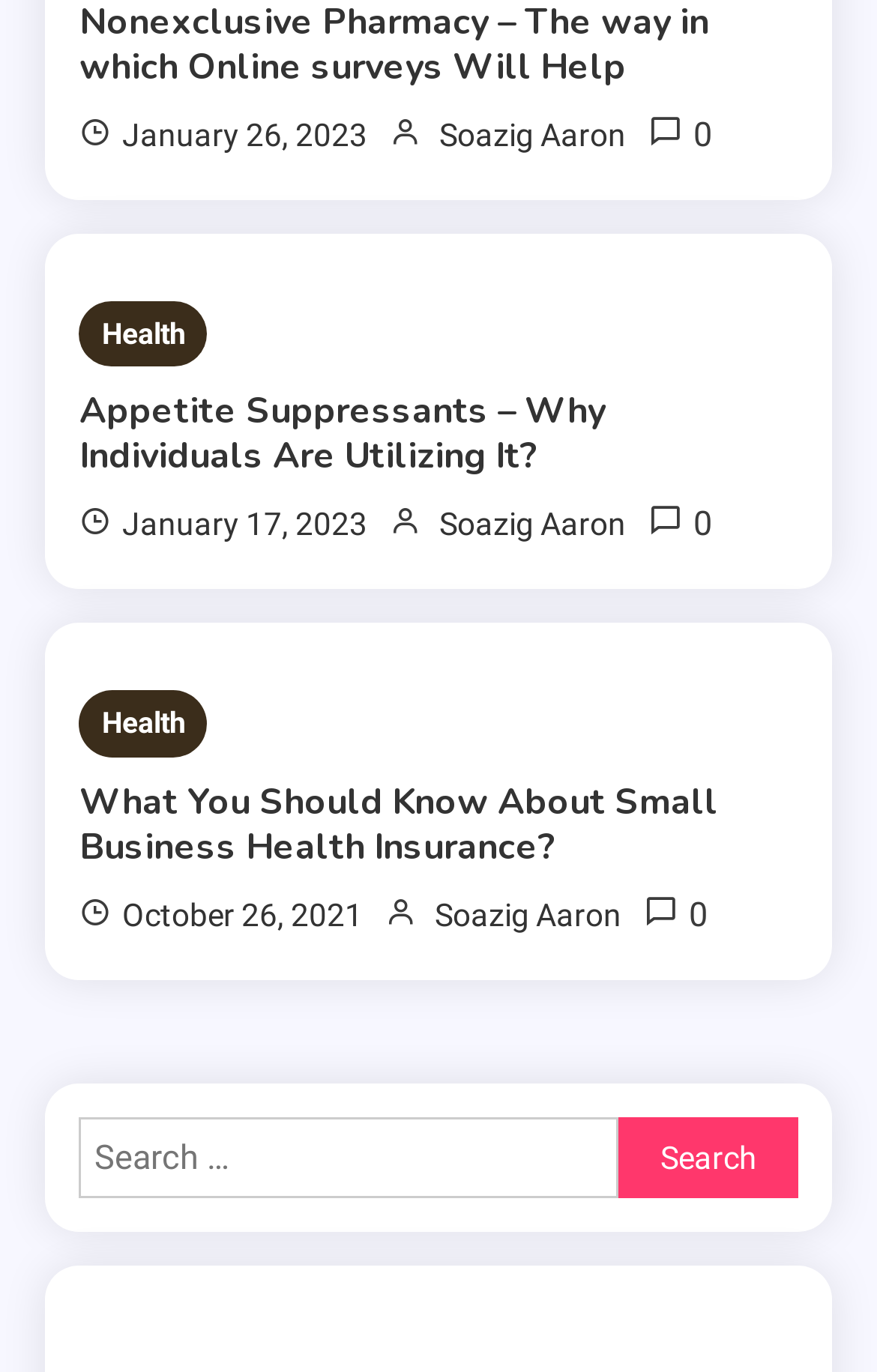Can you provide the bounding box coordinates for the element that should be clicked to implement the instruction: "View the article about Small Business Health Insurance"?

[0.091, 0.568, 0.91, 0.634]